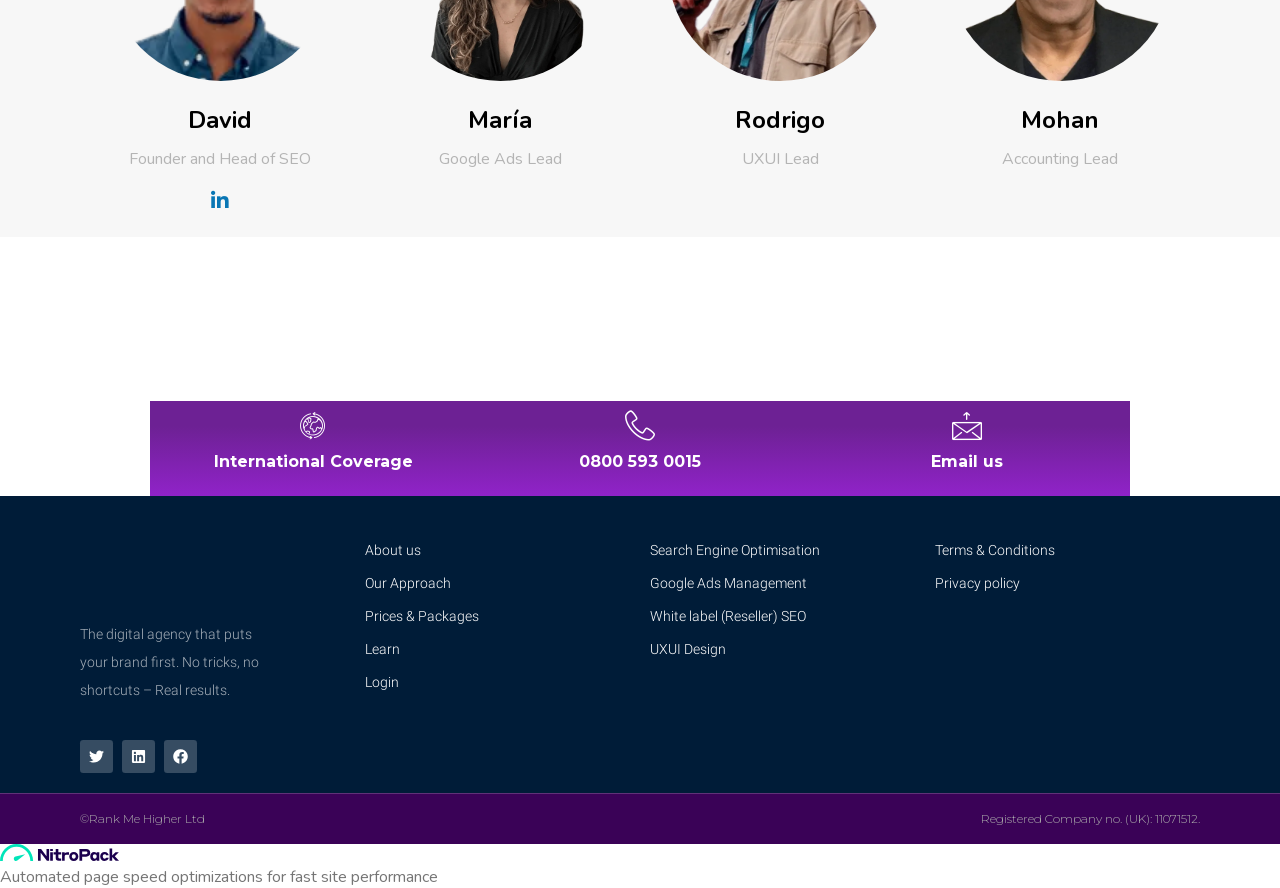Determine the bounding box coordinates of the UI element described by: "White label (Reseller) SEO".

[0.508, 0.677, 0.715, 0.709]